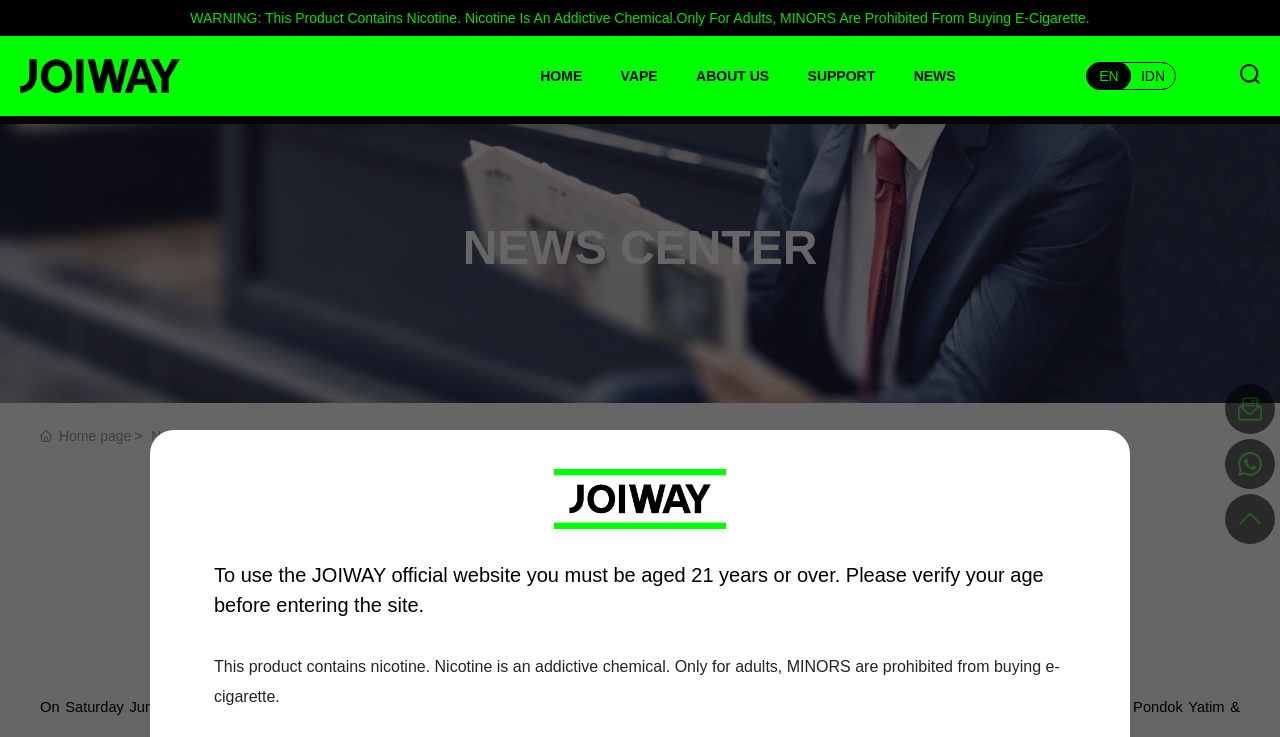Can you find the bounding box coordinates of the area I should click to execute the following instruction: "Search for something"?

[0.969, 0.088, 0.984, 0.11]